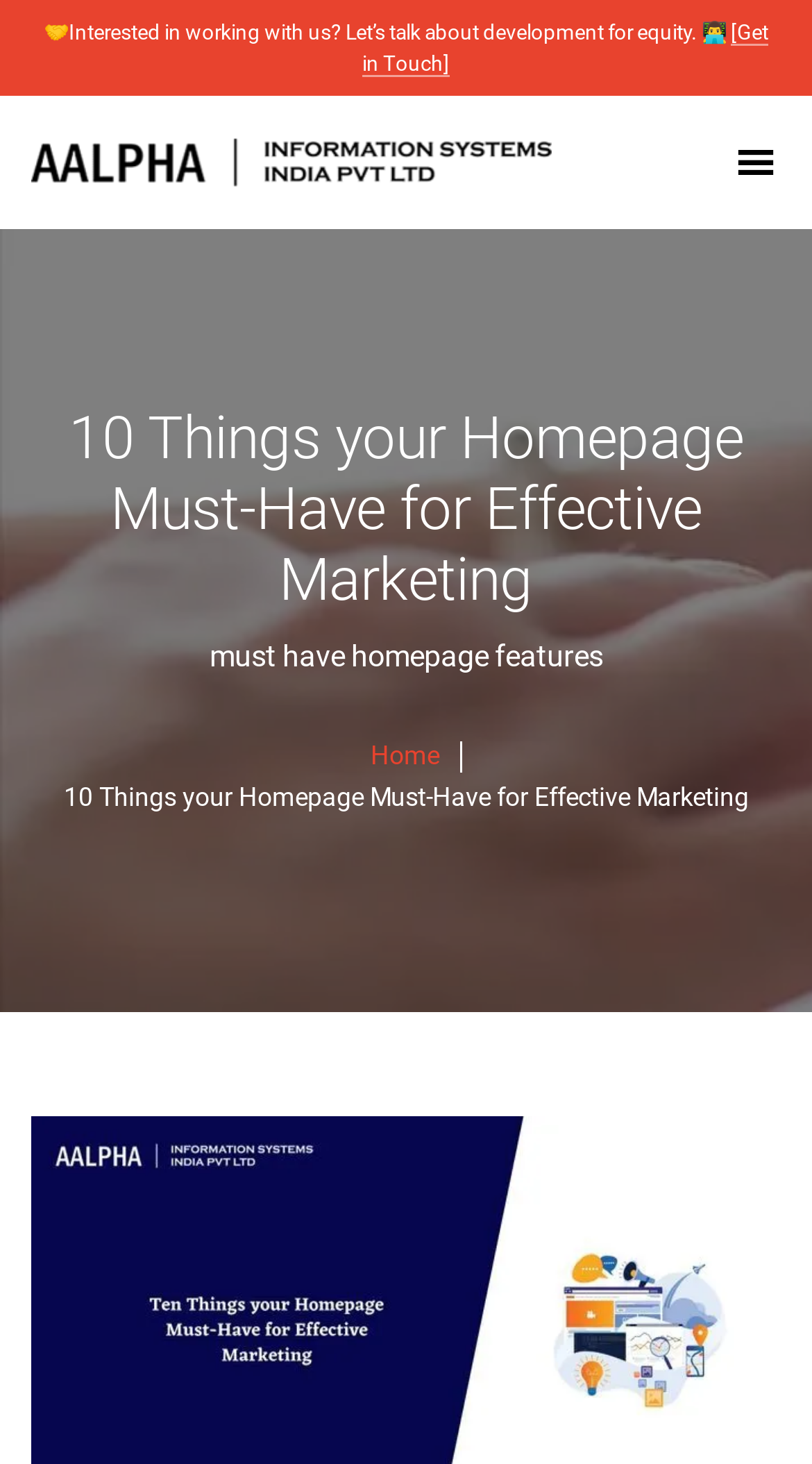Answer this question in one word or a short phrase: What is the purpose of the 'Get in Touch' link?

To contact for development